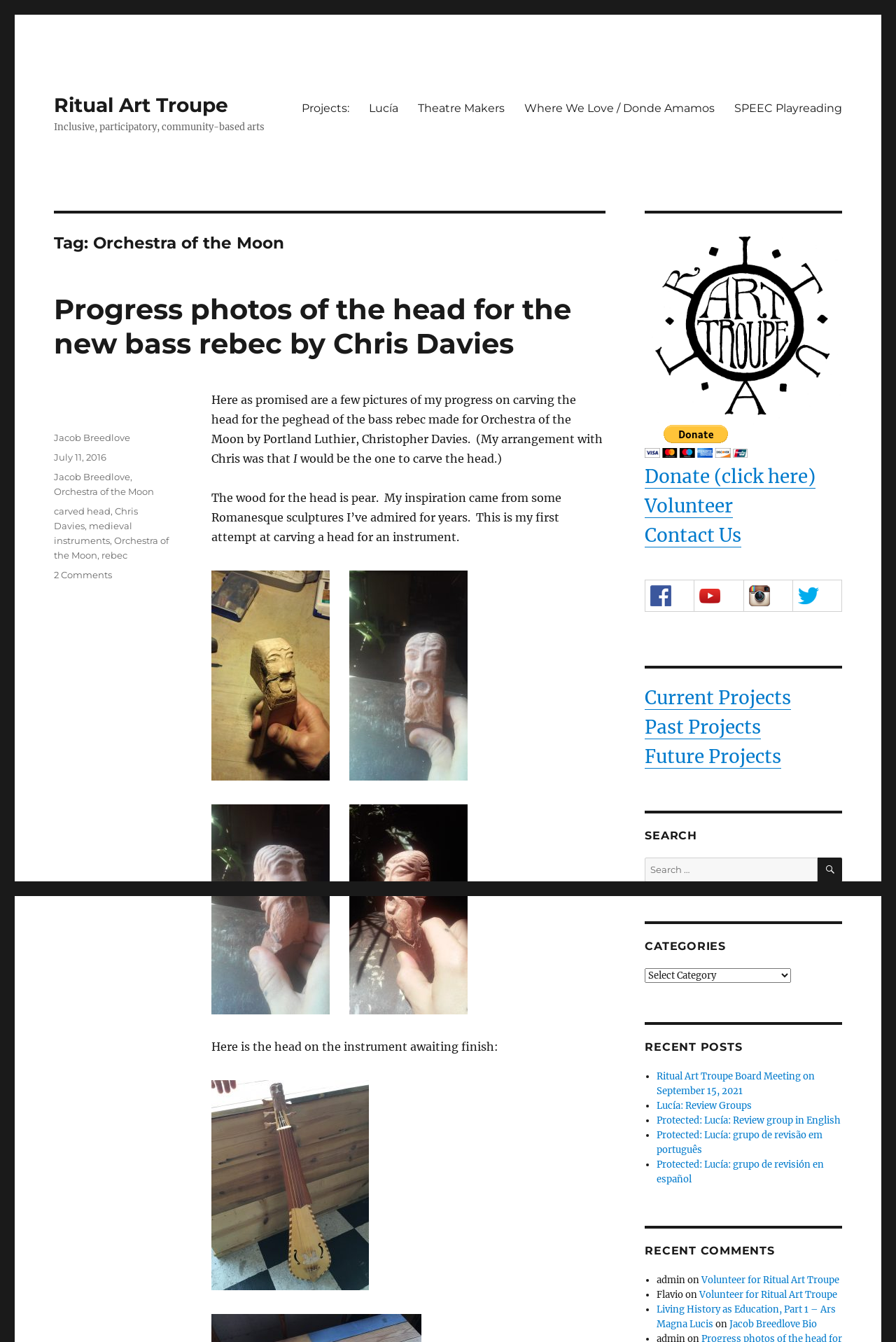Please identify the bounding box coordinates of the element's region that needs to be clicked to fulfill the following instruction: "Donate using PayPal". The bounding box coordinates should consist of four float numbers between 0 and 1, i.e., [left, top, right, bottom].

[0.72, 0.317, 0.835, 0.341]